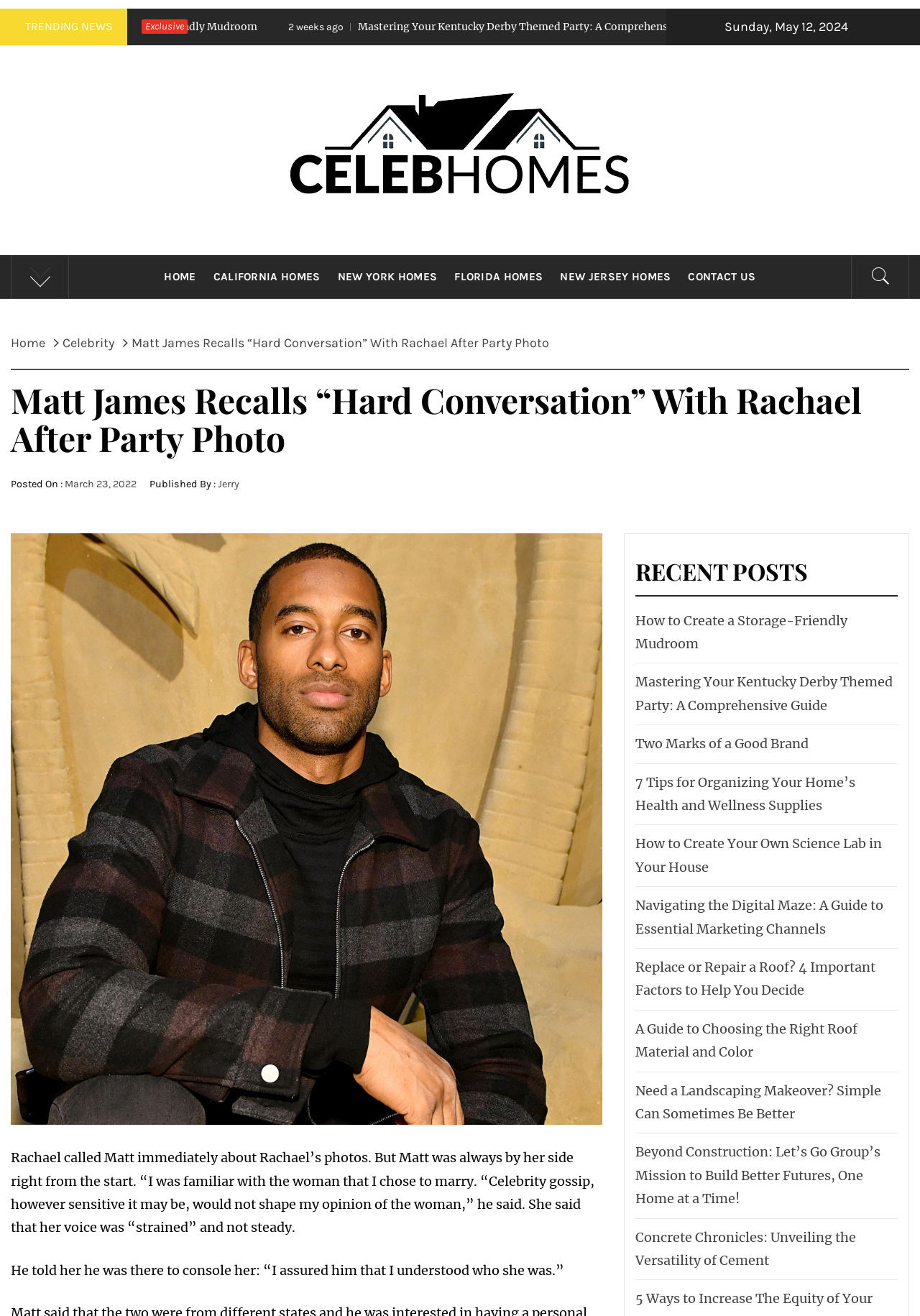Predict the bounding box coordinates of the area that should be clicked to accomplish the following instruction: "View the 'RECENT POSTS' section". The bounding box coordinates should consist of four float numbers between 0 and 1, i.e., [left, top, right, bottom].

[0.691, 0.422, 0.976, 0.452]